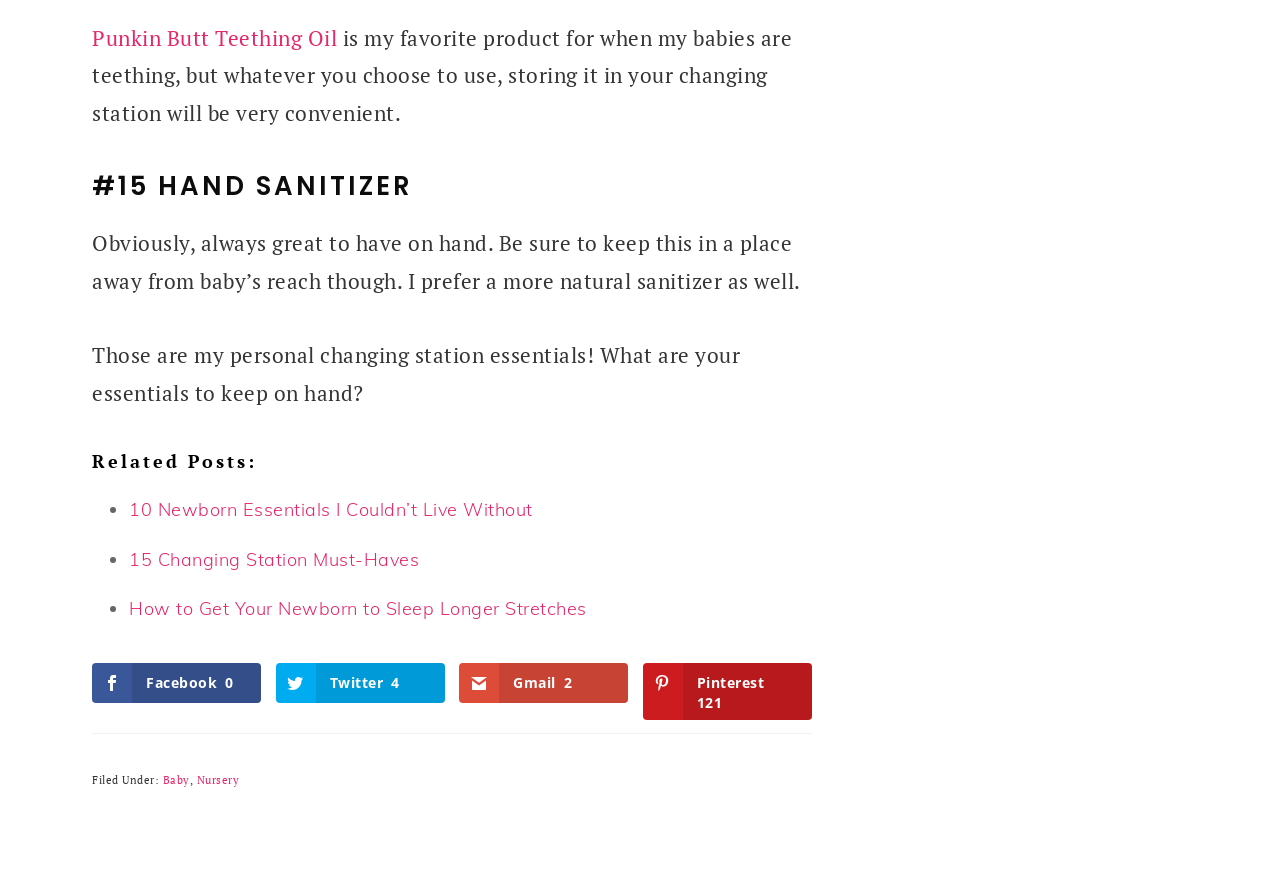Determine the bounding box coordinates for the element that should be clicked to follow this instruction: "Share on Facebook". The coordinates should be given as four float numbers between 0 and 1, in the format [left, top, right, bottom].

[0.072, 0.744, 0.204, 0.788]